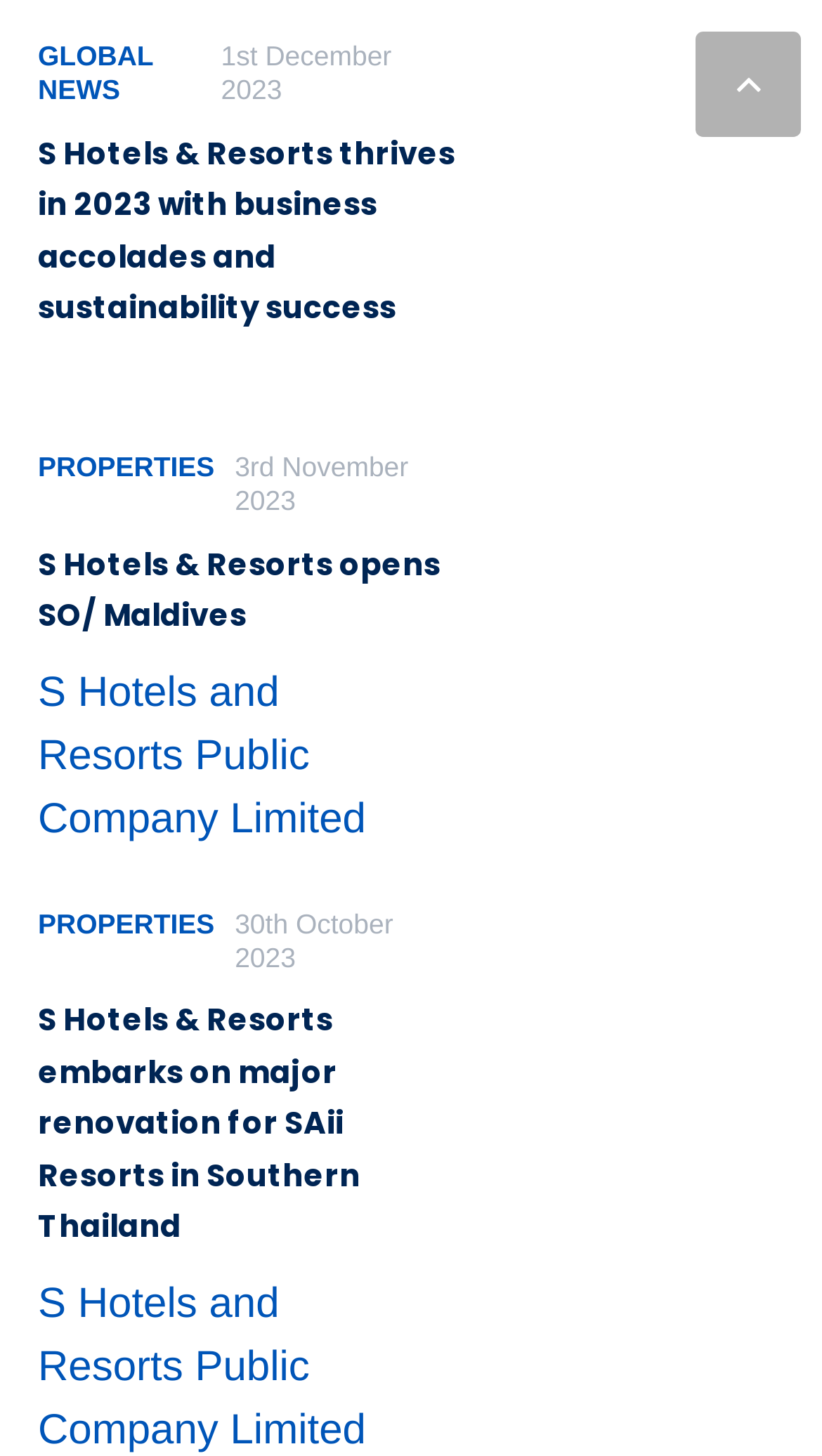Using the description "Properties", predict the bounding box of the relevant HTML element.

[0.046, 0.623, 0.261, 0.645]